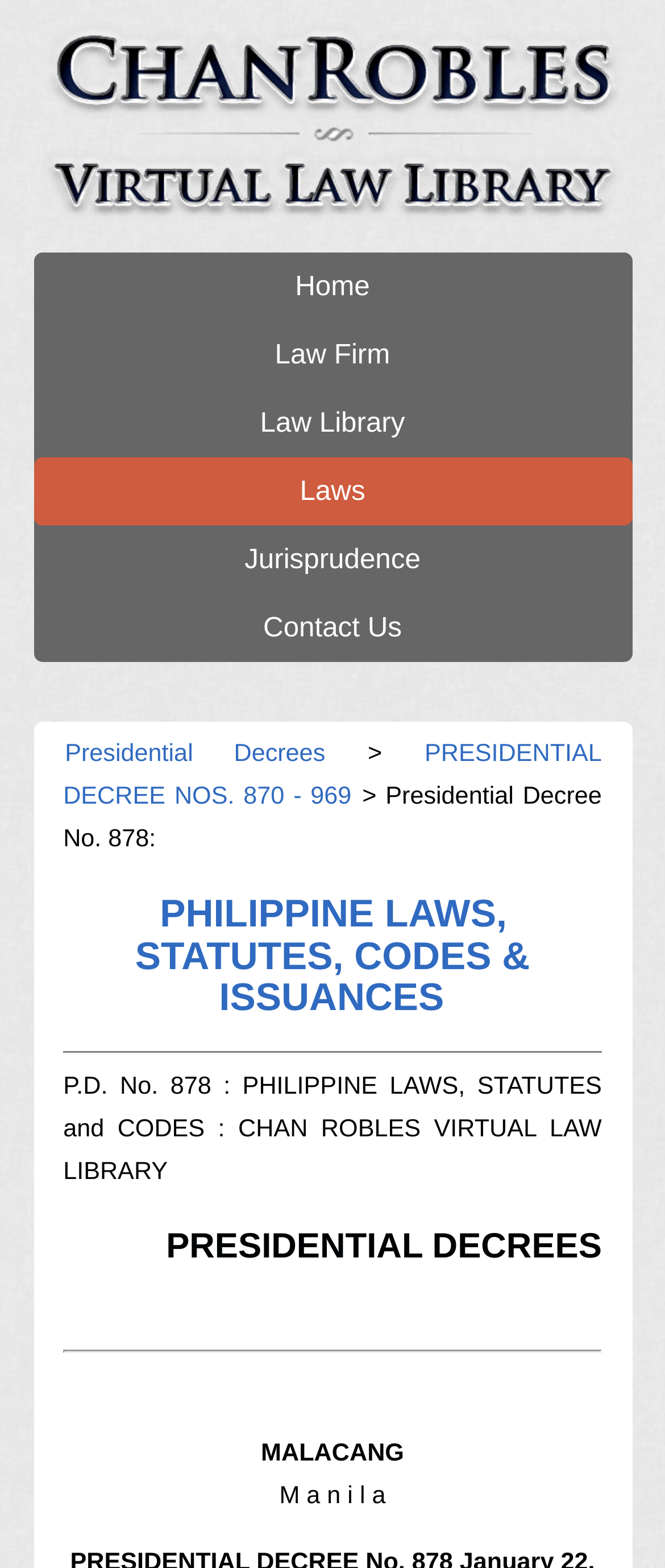What is the category of the decree listed below 'PRESIDENTIAL DECREE NOS. 870 - 969'?
Carefully examine the image and provide a detailed answer to the question.

The link 'PRESIDENTIAL DECREE NOS. 870 - 969' is listed below the heading 'PRESIDENTIAL DECREES', indicating that the decrees listed are categorized as Presidential Decrees.